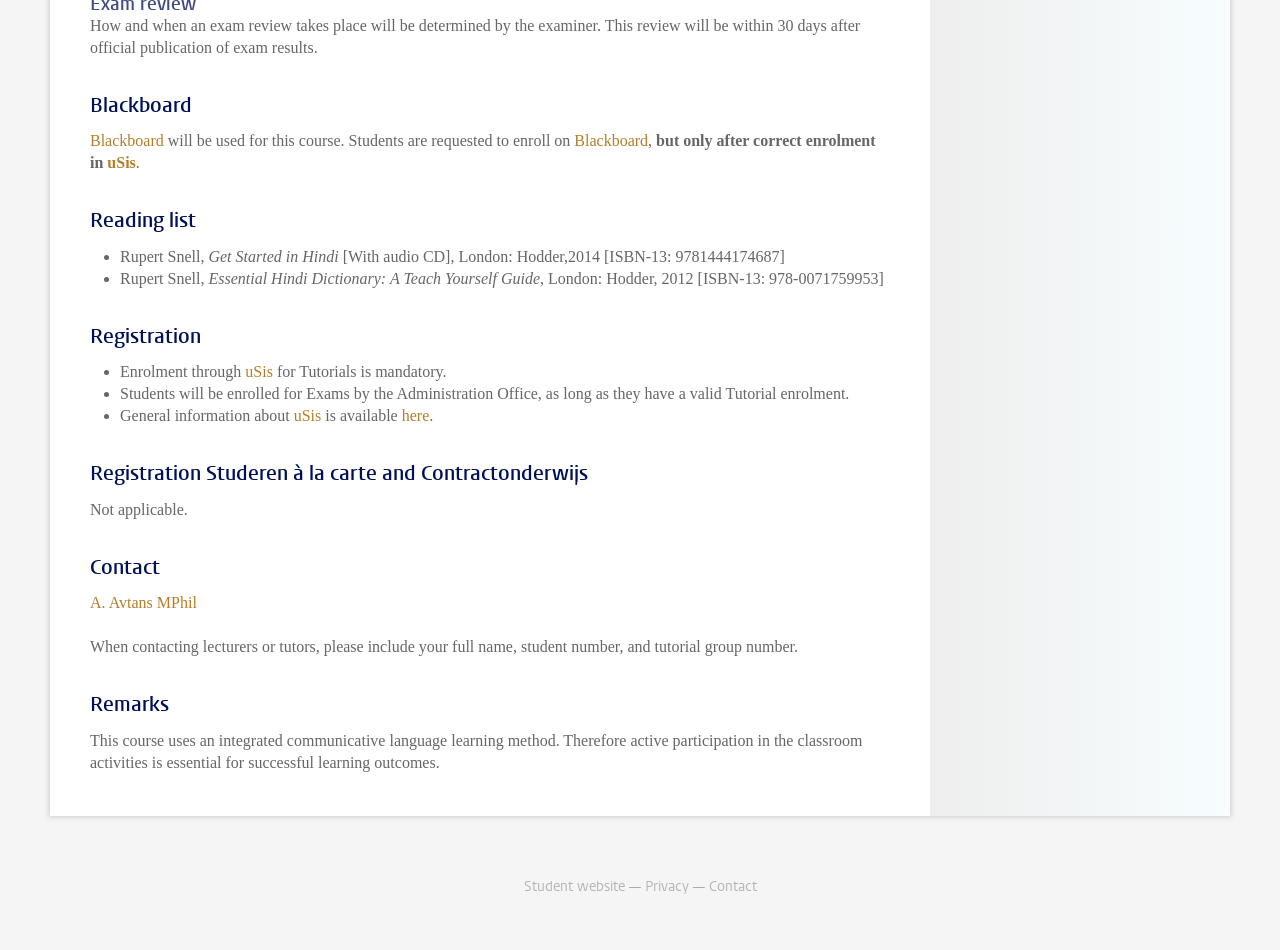Find the bounding box coordinates of the UI element according to this description: "A. Avtans MPhil".

[0.07, 0.625, 0.154, 0.643]